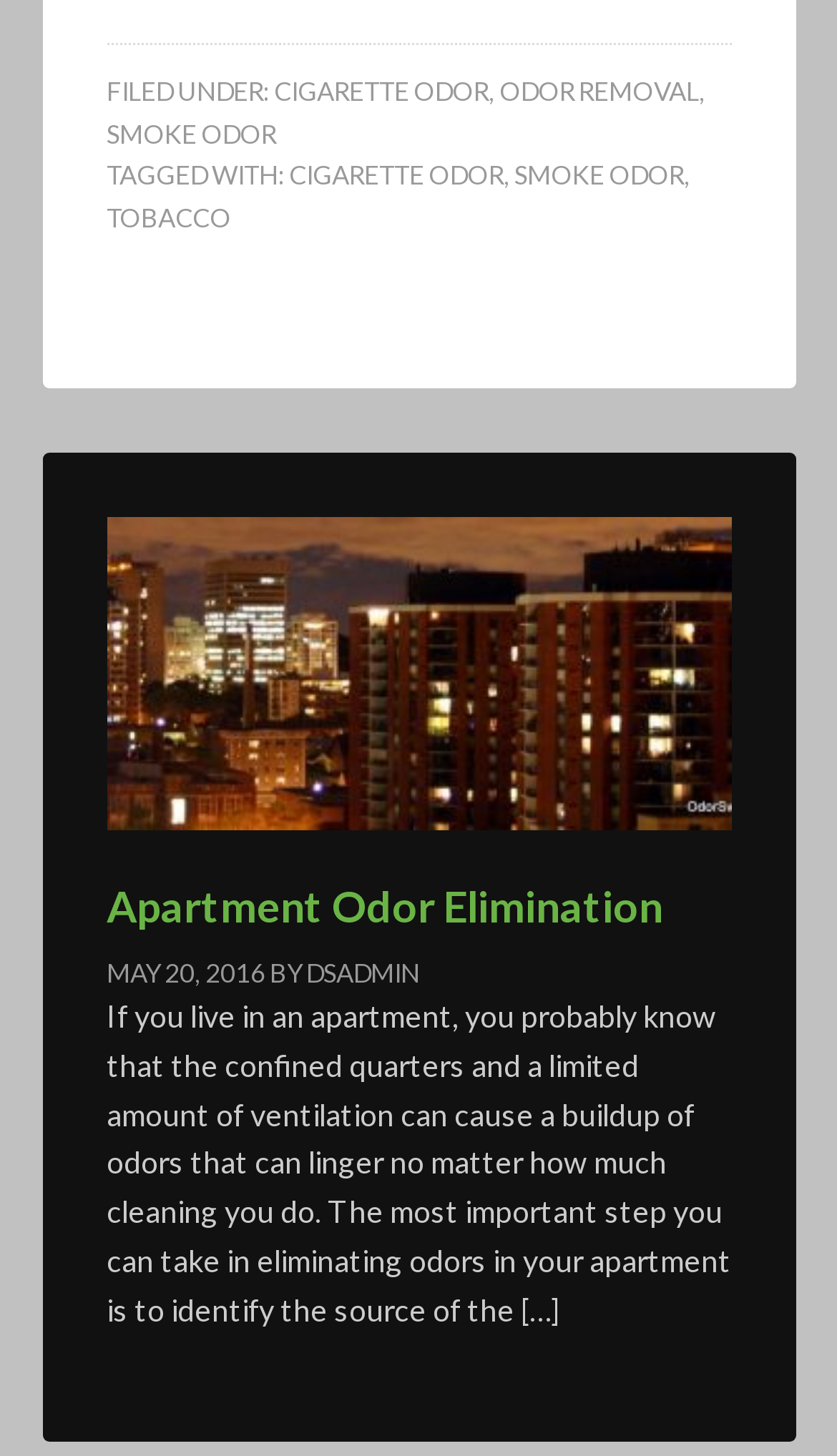When was the article published?
Utilize the image to construct a detailed and well-explained answer.

The publication date of the article can be found by looking at the article section, where it says the date 'MAY 20, 2016'.